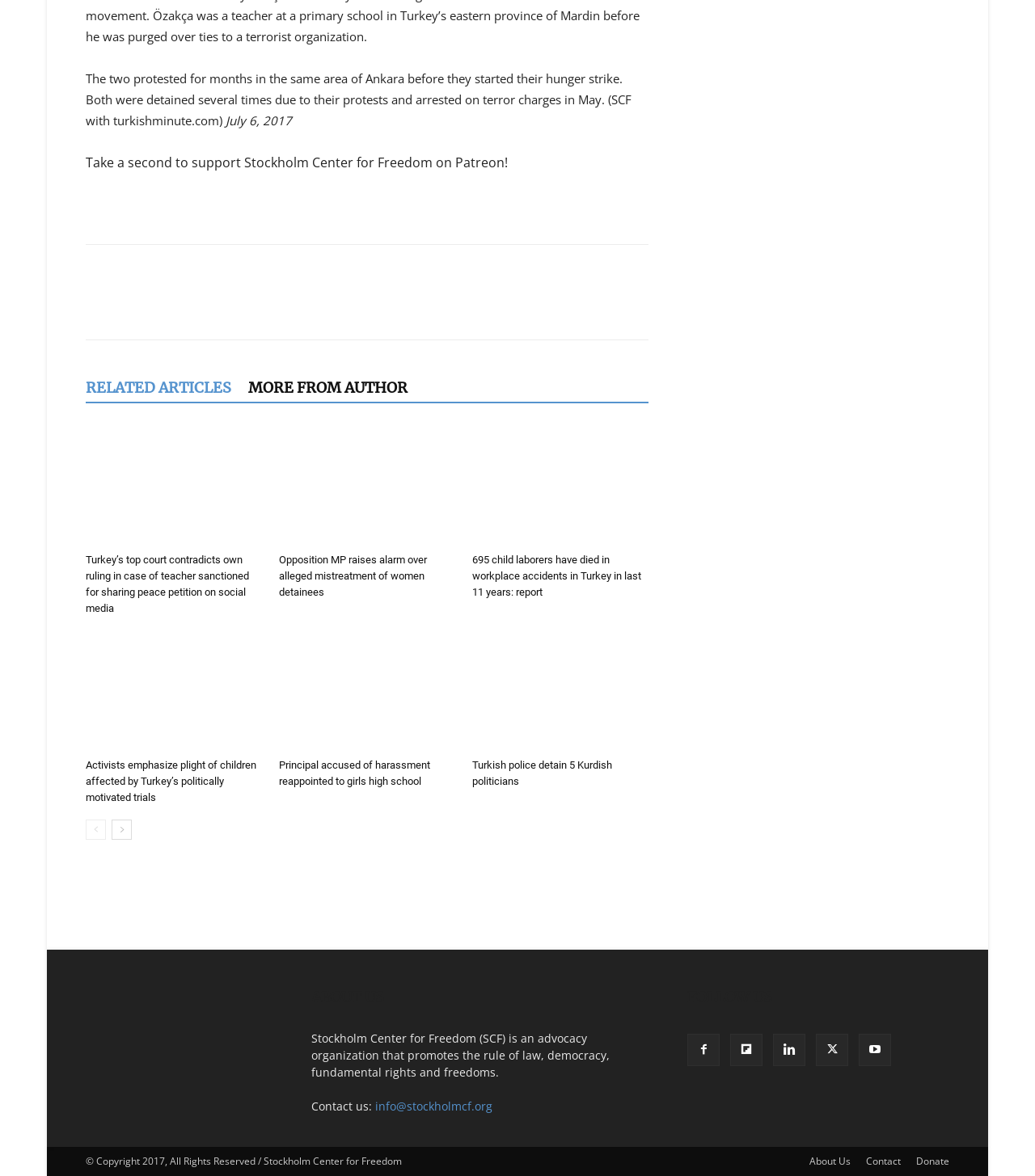Using the description "title="More"", locate and provide the bounding box of the UI element.

[0.429, 0.247, 0.462, 0.274]